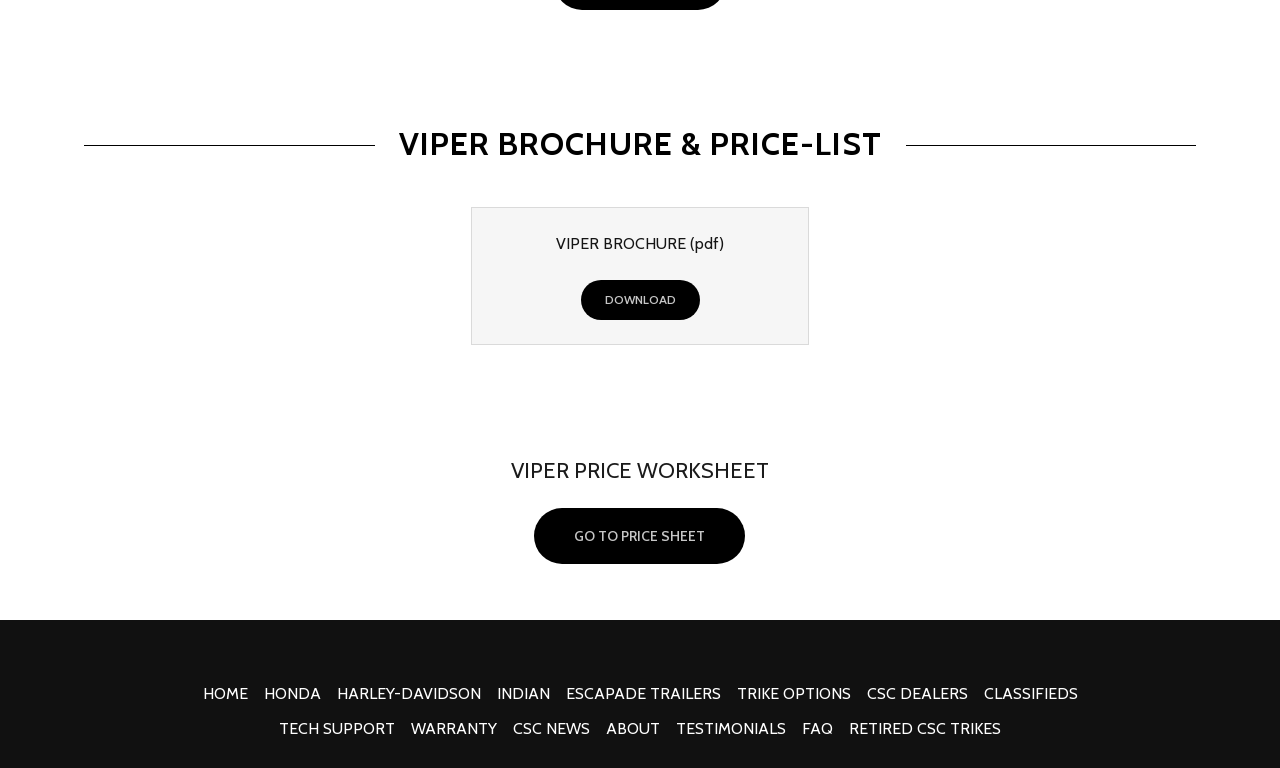Give a one-word or phrase response to the following question: What is the name of the worksheet?

VIPER PRICE WORKSHEET